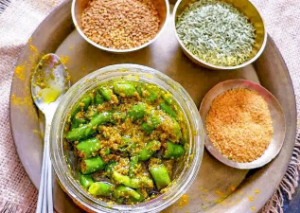Look at the image and write a detailed answer to the question: 
What type of plate is used in the setting?

The caption specifically mentions that the setting includes a traditional metal plate, which adds to the authenticity and cultural essence of the dish.